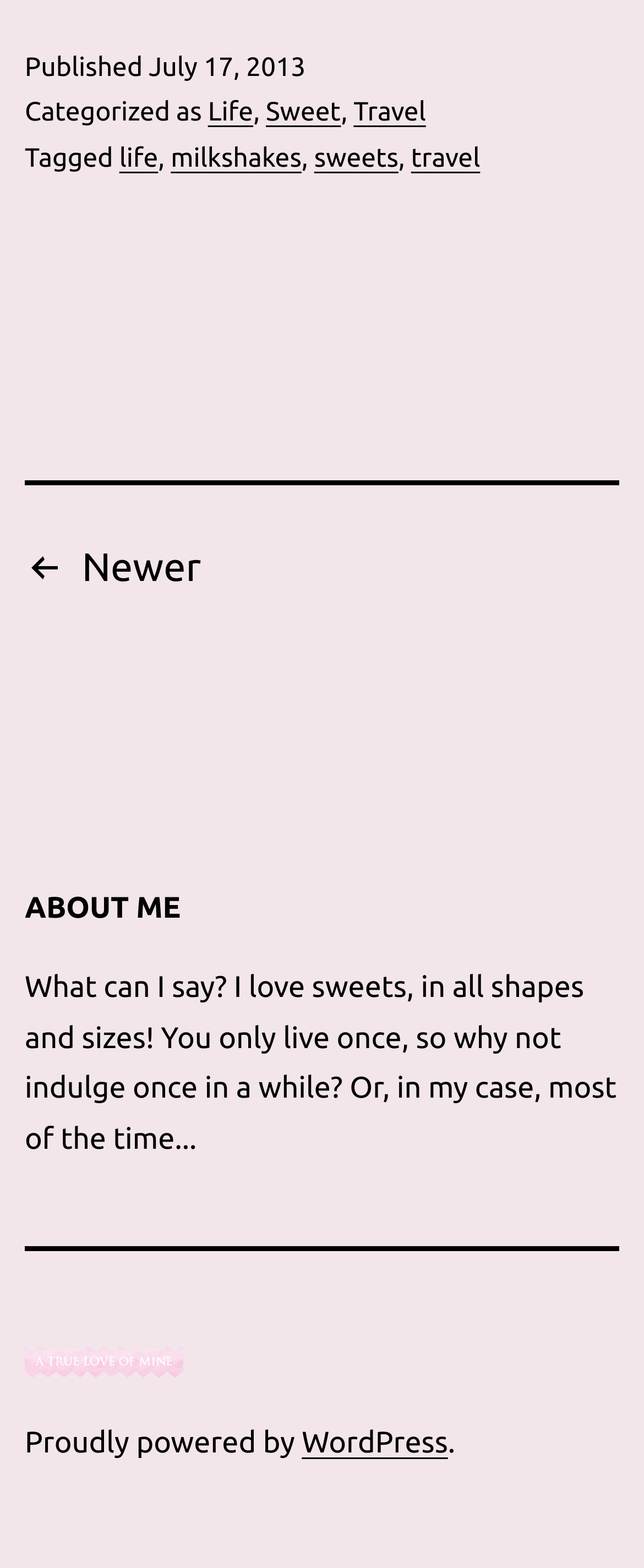Please mark the bounding box coordinates of the area that should be clicked to carry out the instruction: "Click on the 'Newer' link".

[0.038, 0.341, 0.312, 0.387]